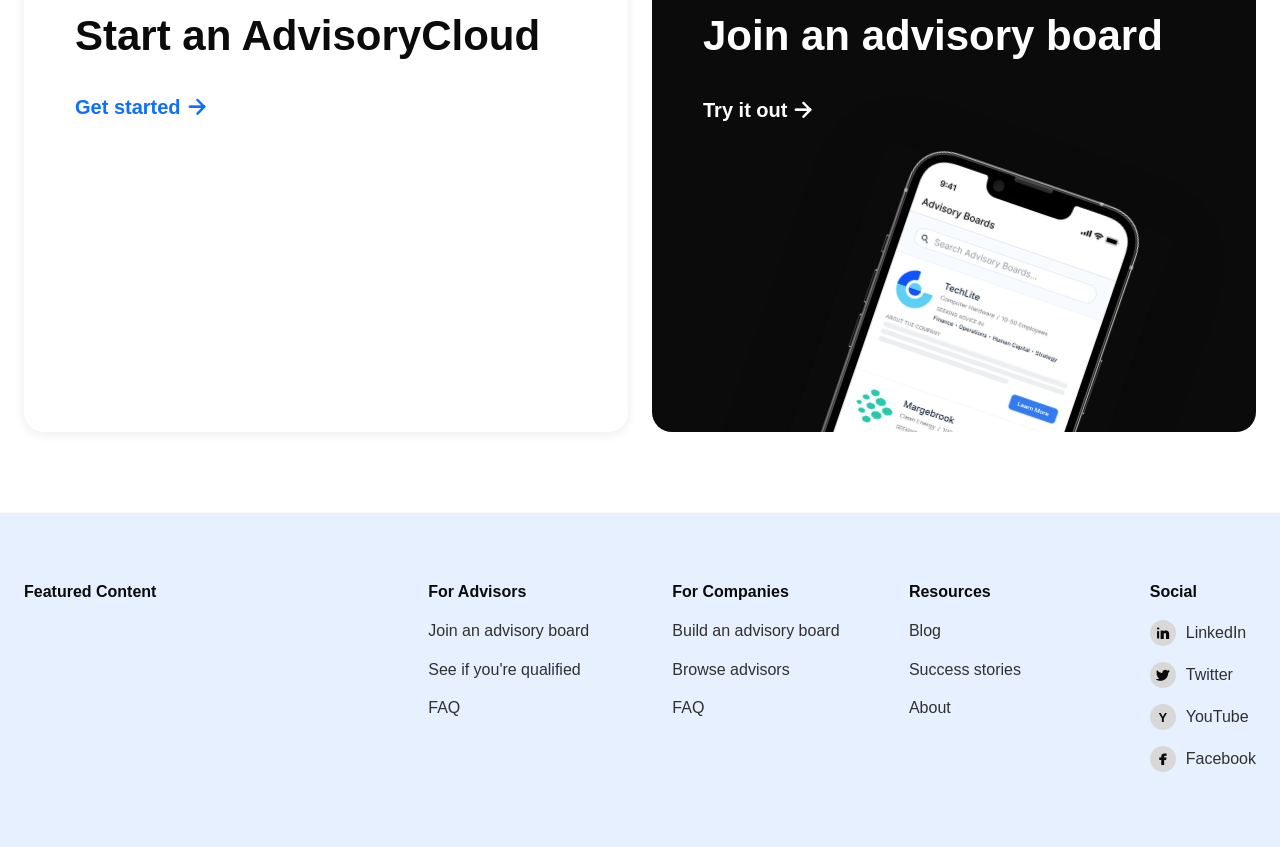Specify the bounding box coordinates of the region I need to click to perform the following instruction: "Log in to account". The coordinates must be four float numbers in the range of 0 to 1, i.e., [left, top, right, bottom].

None